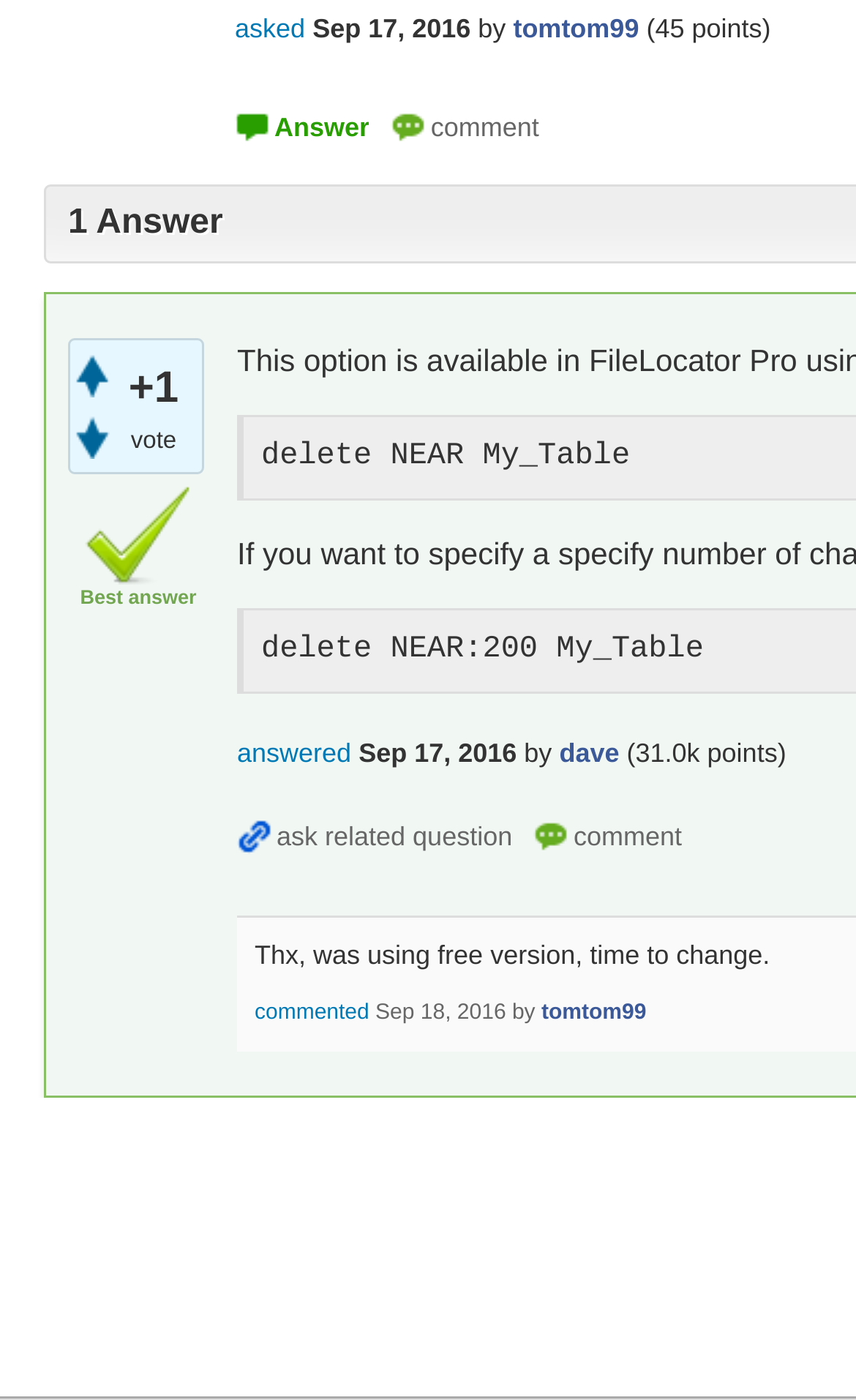Determine the bounding box for the HTML element described here: "Ben Cook". The coordinates should be given as [left, top, right, bottom] with each number being a float between 0 and 1.

None